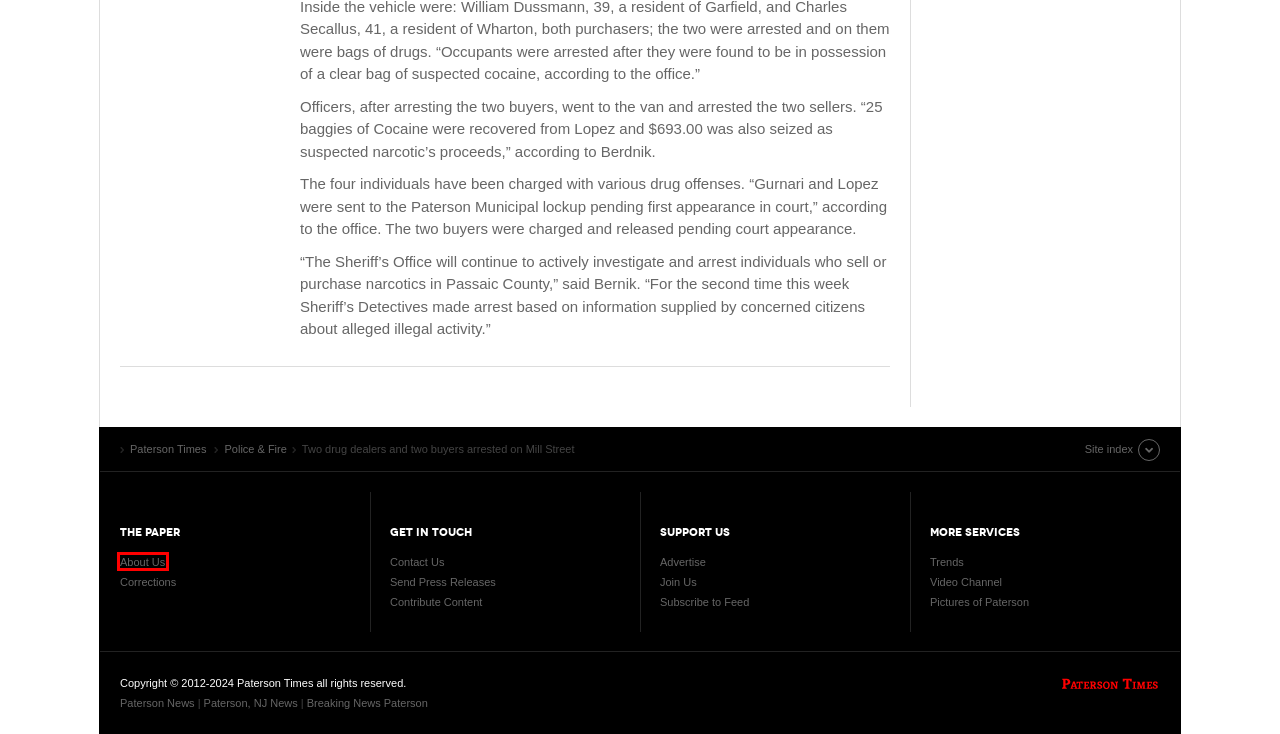Analyze the given webpage screenshot and identify the UI element within the red bounding box. Select the webpage description that best matches what you expect the new webpage to look like after clicking the element. Here are the candidates:
A. Comments on: Two drug dealers and two buyers arrested on Mill Street
B. Politics behind Paterson council’s vote to seek indicted mayor’s resignation | Paterson Times
C. Corrections  | Paterson Times
D. About Us | Paterson Times
E. Paterson man, charged for role in triple shooting, arrested in Pennsylvania | Paterson Times
F. Passaic City man shot in Paterson, police say | Paterson Times
G. Contact Us | Paterson Times
H. Contribute Content | Paterson Times

D